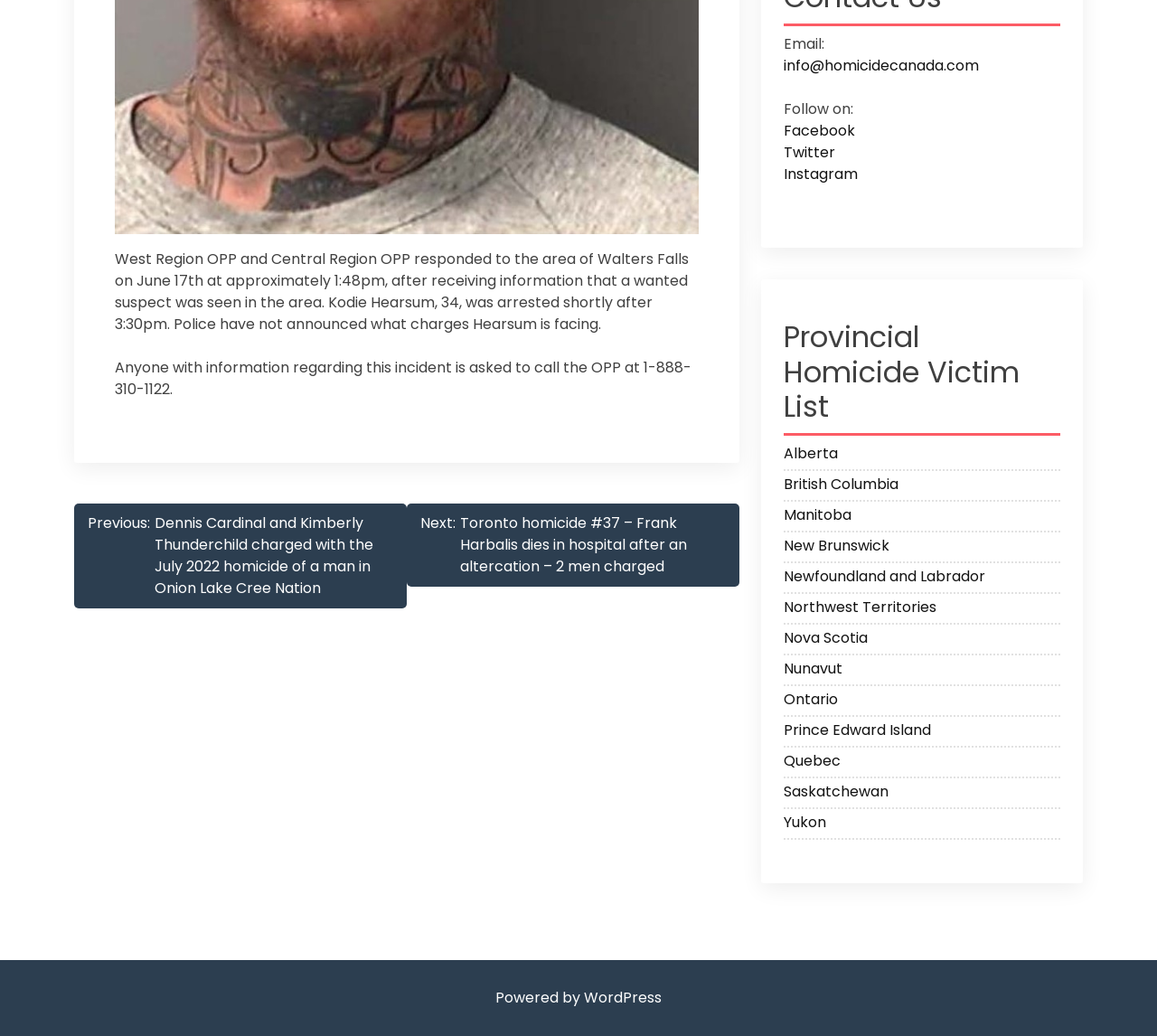Find the bounding box coordinates for the area you need to click to carry out the instruction: "Follow on Facebook". The coordinates should be four float numbers between 0 and 1, indicated as [left, top, right, bottom].

[0.677, 0.116, 0.739, 0.136]